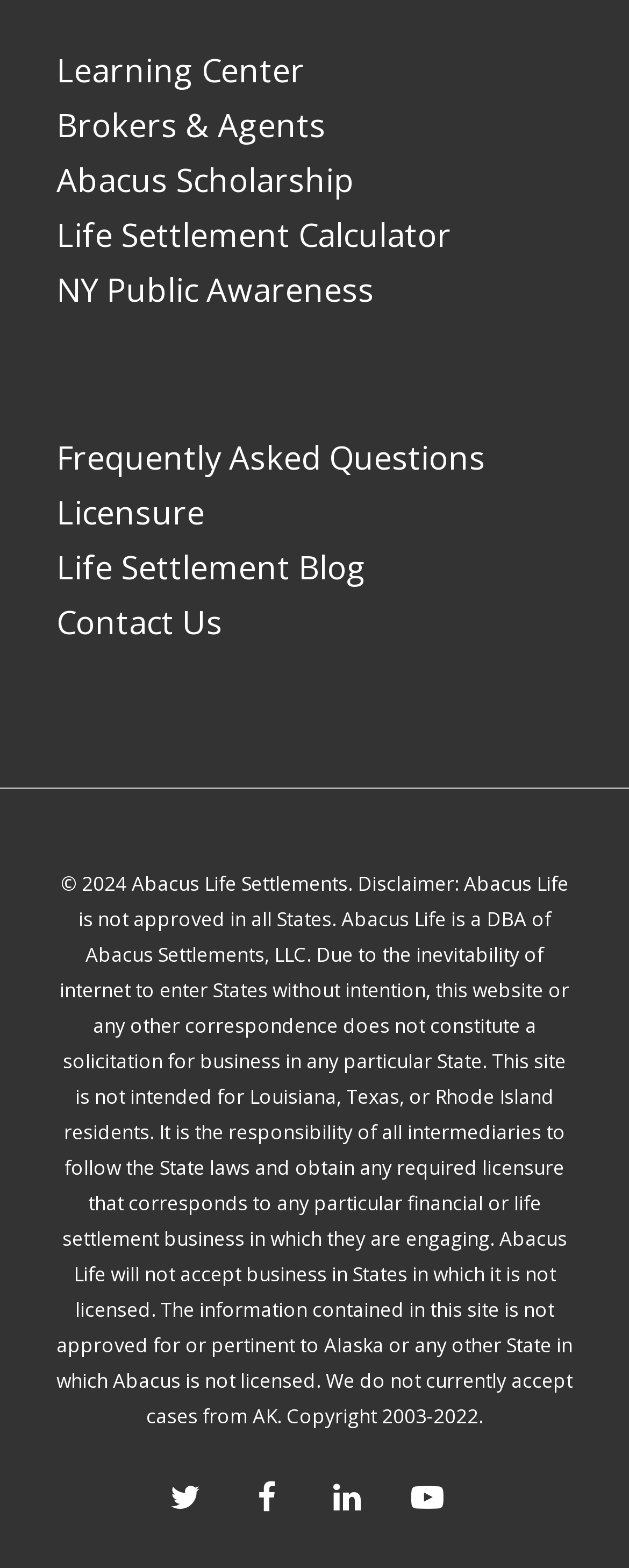Utilize the information from the image to answer the question in detail:
What is the year of the latest copyright?

I found the latest copyright year '2024' in the copyright disclaimer at the bottom of the webpage.